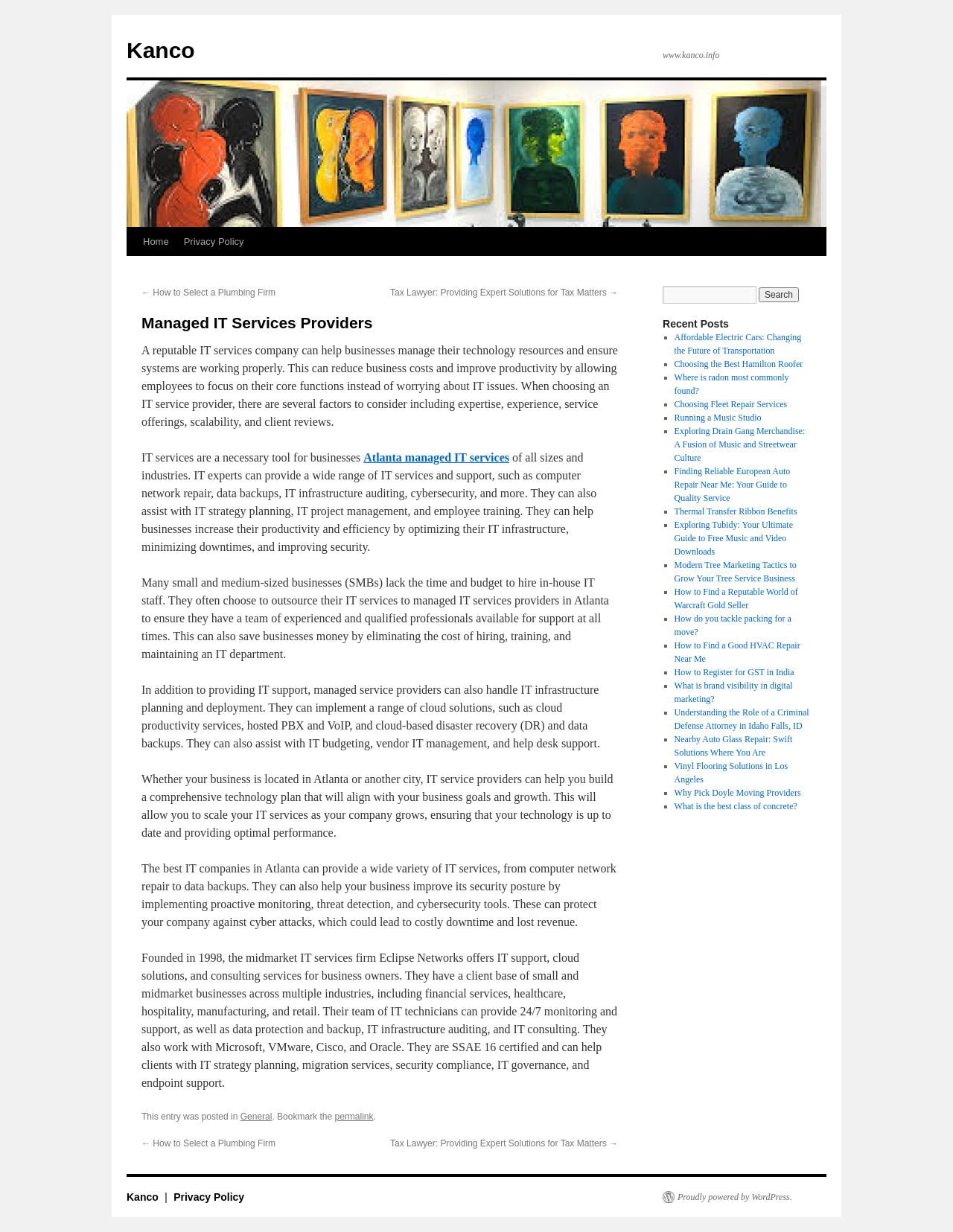Refer to the screenshot and answer the following question in detail:
What is Eclipse Networks?

Eclipse Networks is a midmarket IT services firm that offers IT support, cloud solutions, and consulting services for business owners, as mentioned in the webpage. They have a client base of small and midmarket businesses across multiple industries.